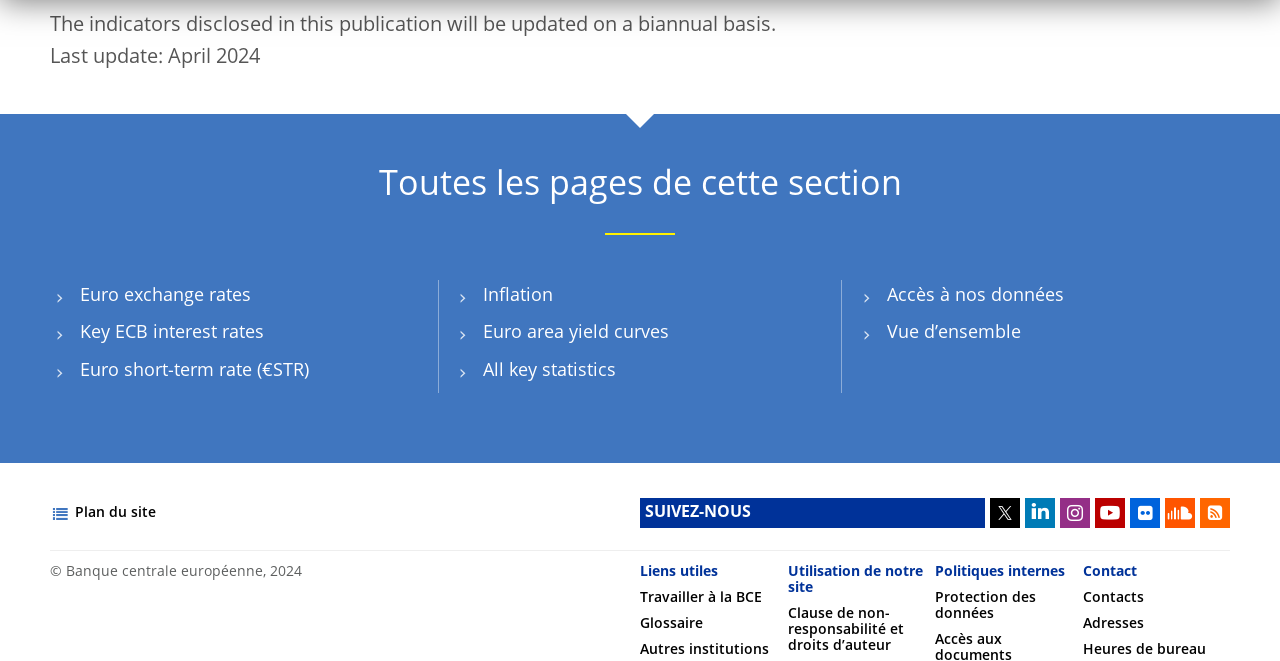Give a one-word or one-phrase response to the question: 
What is the purpose of the links under 'Contact'?

To get in touch